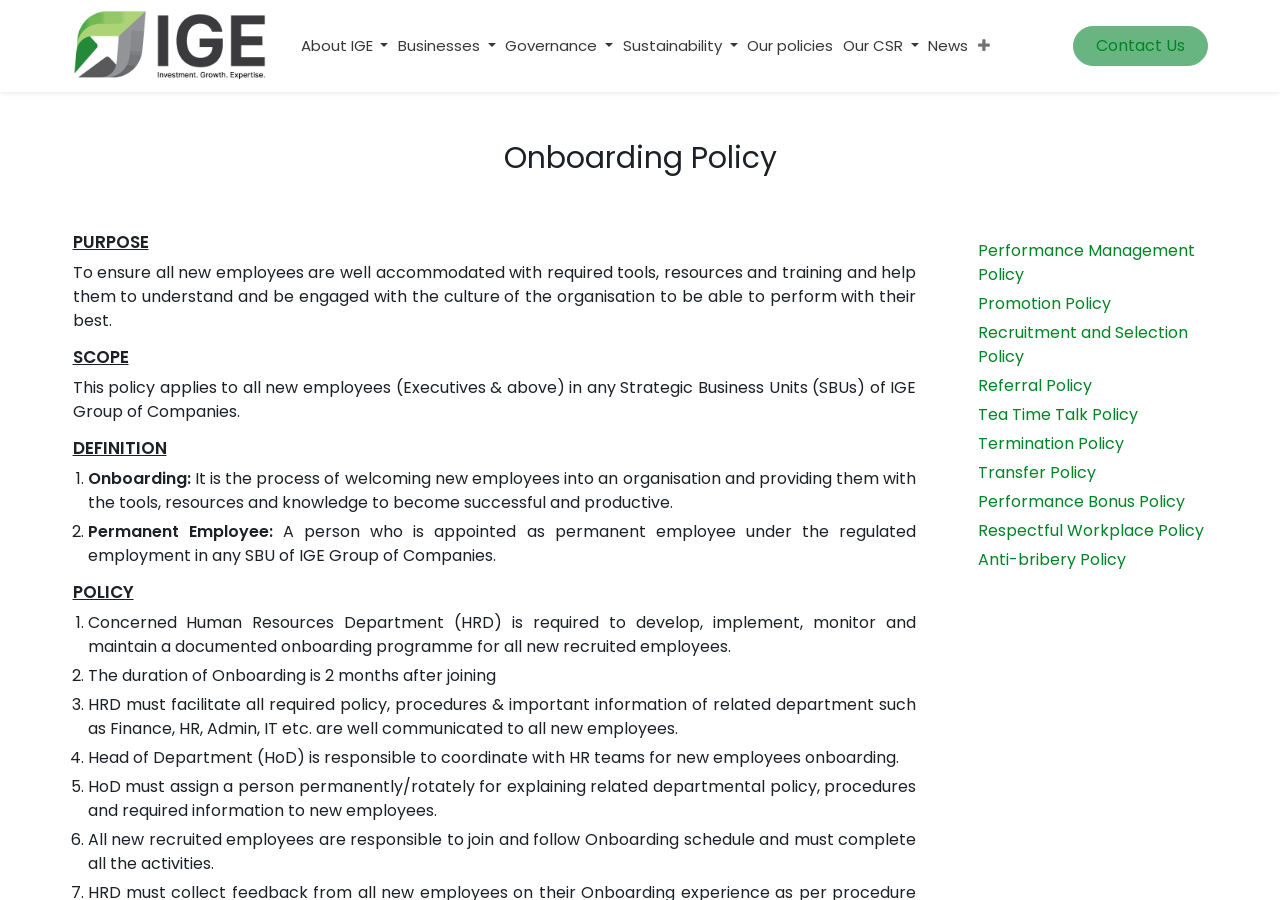Identify the coordinates of the bounding box for the element that must be clicked to accomplish the instruction: "Click 'Contact Us'".

[0.839, 0.028, 0.943, 0.073]